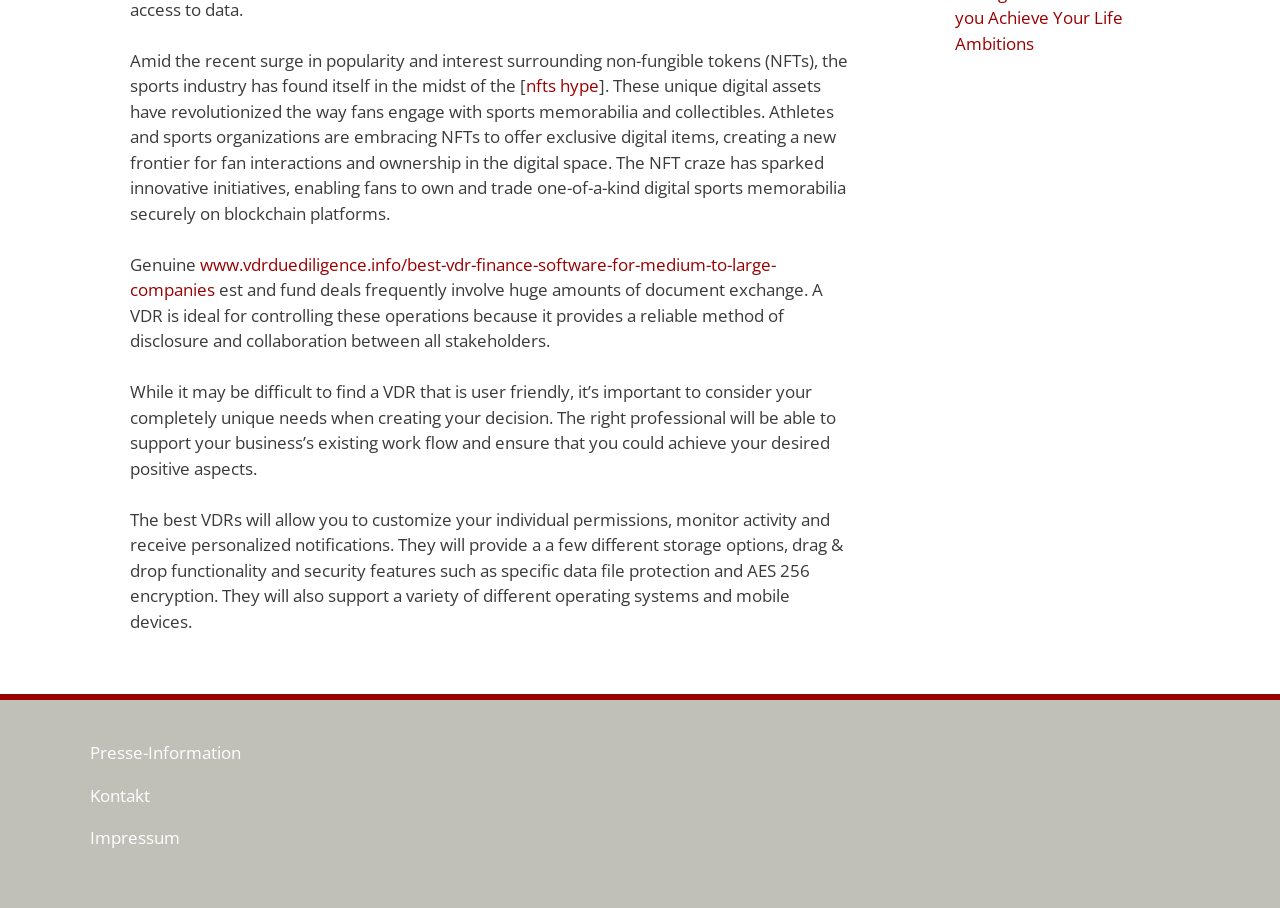Identify the bounding box of the HTML element described as: "Print".

None